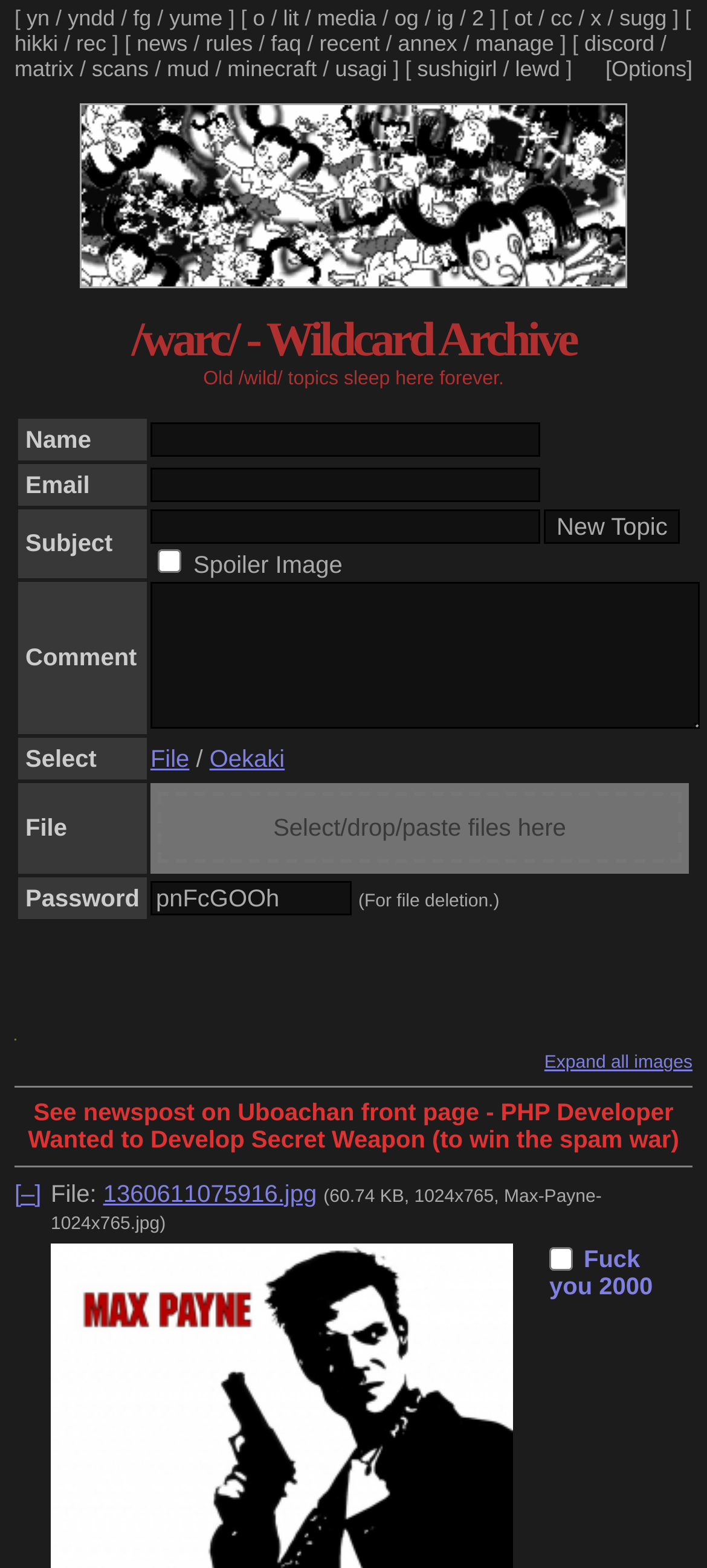Using the information in the image, give a comprehensive answer to the question: 
What is the purpose of the table on the webpage?

The table on the webpage appears to be a form for creating a new topic or comment. It has rows for 'Name', 'Email', 'Subject', 'Comment', and 'Select', which suggests that users can fill in these fields to create a new topic or comment.